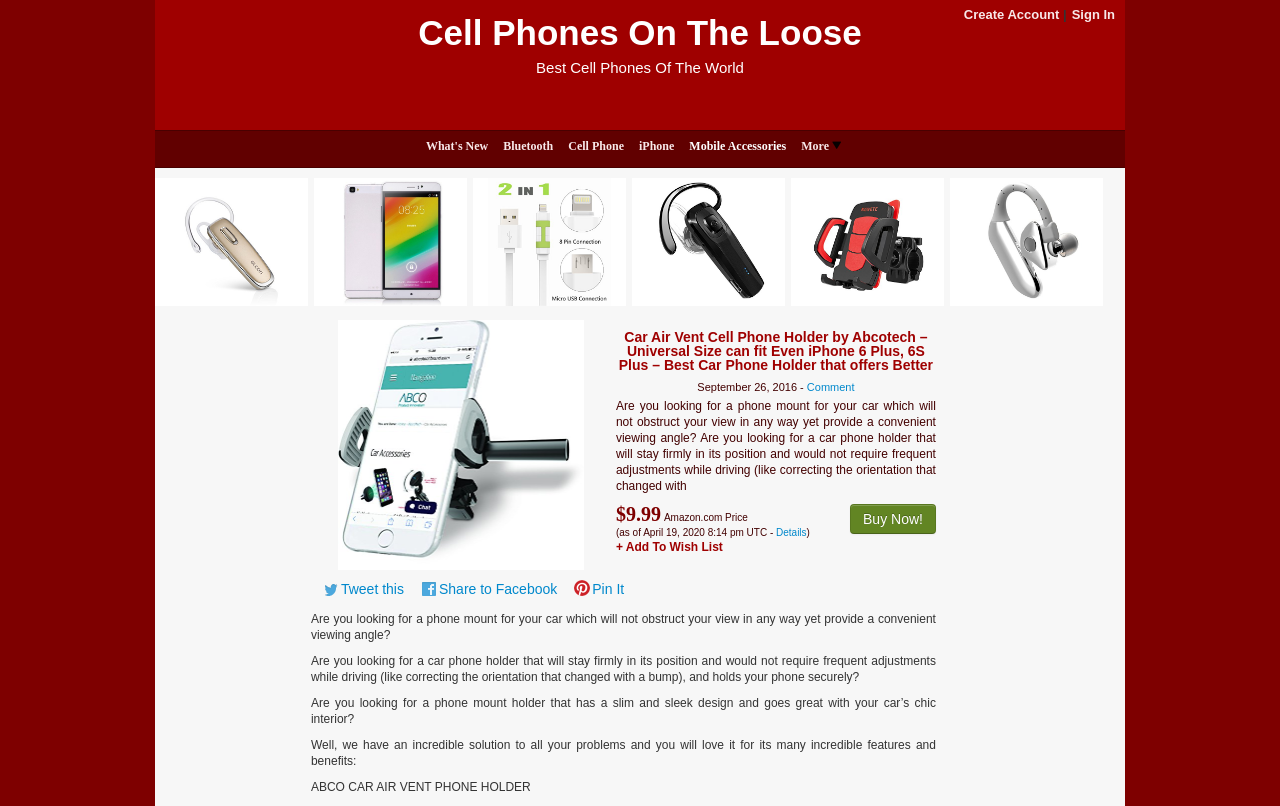Please specify the bounding box coordinates in the format (top-left x, top-left y, bottom-right x, bottom-right y), with values ranging from 0 to 1. Identify the bounding box for the UI component described as follows: iPhone

[0.499, 0.169, 0.539, 0.194]